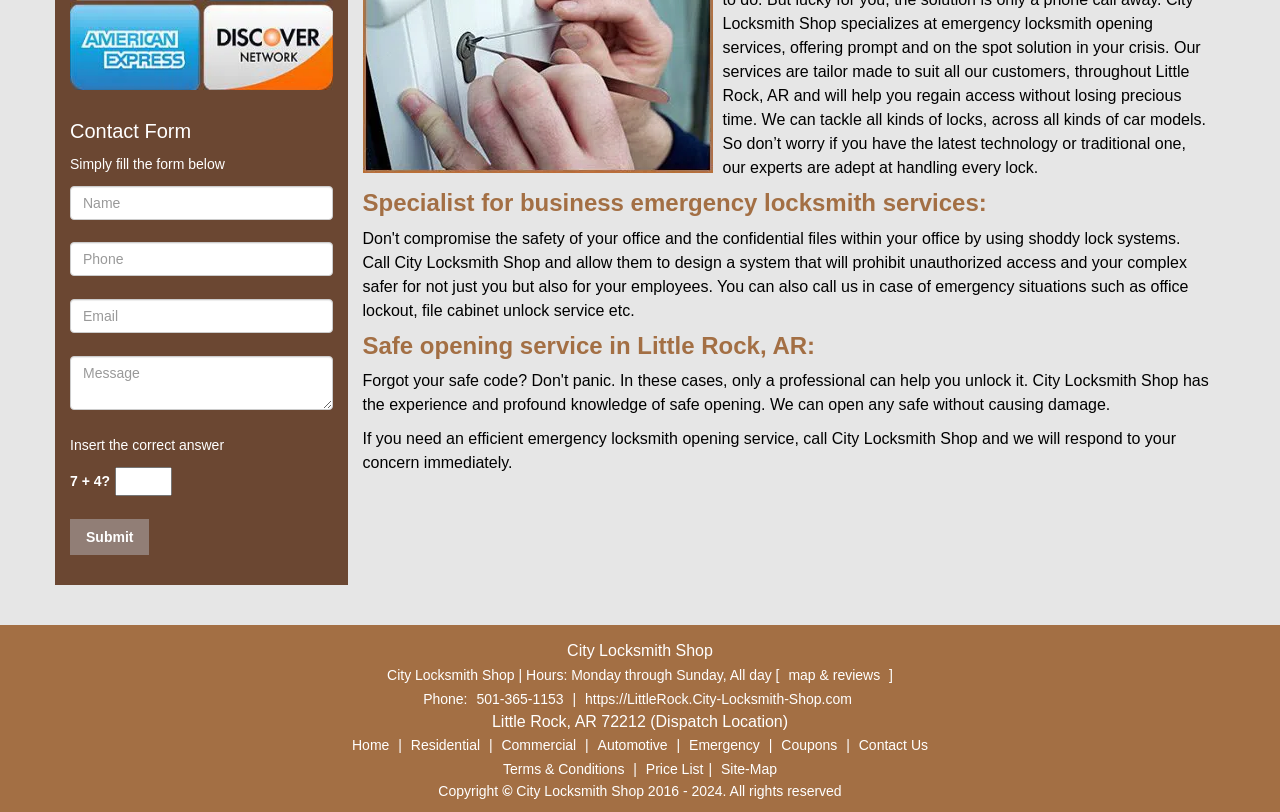Locate the bounding box coordinates for the element described below: "Terms & Conditions". The coordinates must be four float values between 0 and 1, formatted as [left, top, right, bottom].

[0.389, 0.938, 0.492, 0.957]